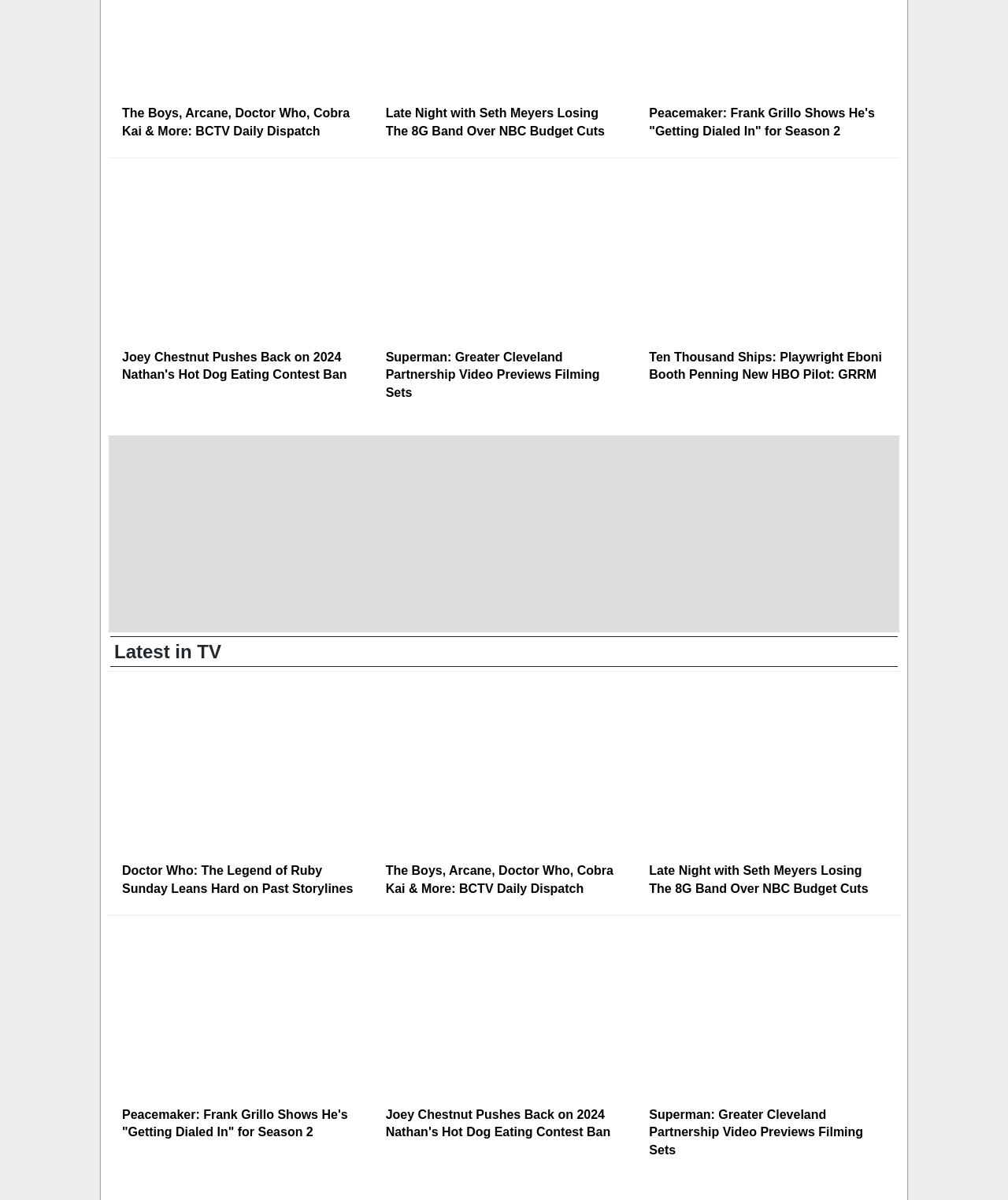Can you specify the bounding box coordinates for the region that should be clicked to fulfill this instruction: "Click on the link to read about The Boys, Arcane, Doctor Who, Cobra Kai & More".

[0.12, 0.087, 0.358, 0.117]